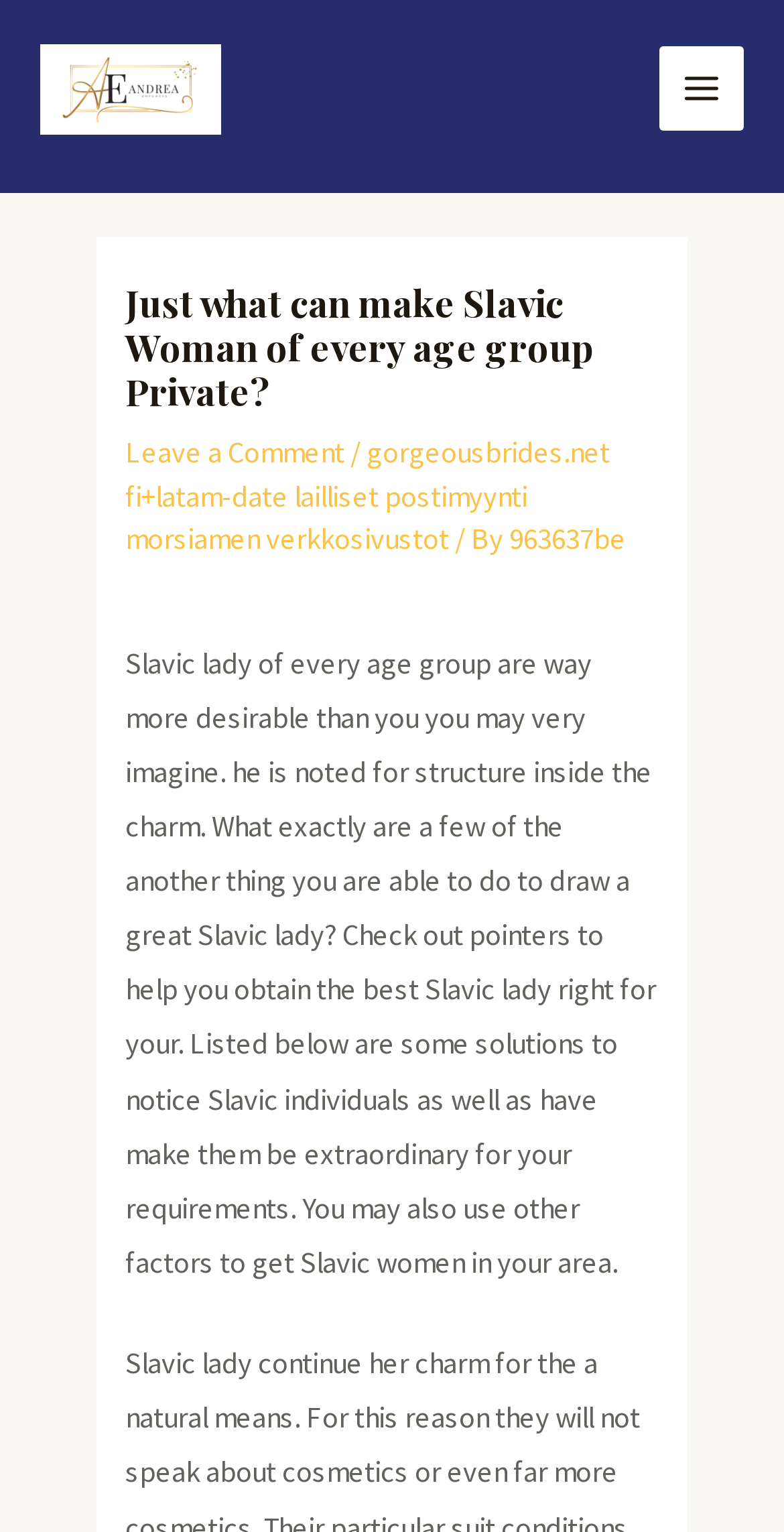Provide an in-depth caption for the elements present on the webpage.

The webpage appears to be a blog post or article discussing Slavic women and how to attract them. At the top left of the page, there is a link to "Andrea Empowers Academy" accompanied by an image with the same name. On the top right, there is a button labeled "Main Menu" with an image next to it.

Below the top section, there is a header area that spans most of the page's width. It contains the title of the article, "Just what can make Slavic Woman of every age group Private?", in a heading format. To the right of the title, there are three links: "Leave a Comment", a separator slash, and a link to "gorgeousbrides.net fi+latam-date lailliset postimyynti morsiamen verkkosivustot". Below the title, there is a byline with the text "/ By" followed by a link to "963637be".

The main content of the page is a block of text that discusses the desirability of Slavic women and provides tips on how to attract them. The text is positioned below the header area and spans most of the page's width.